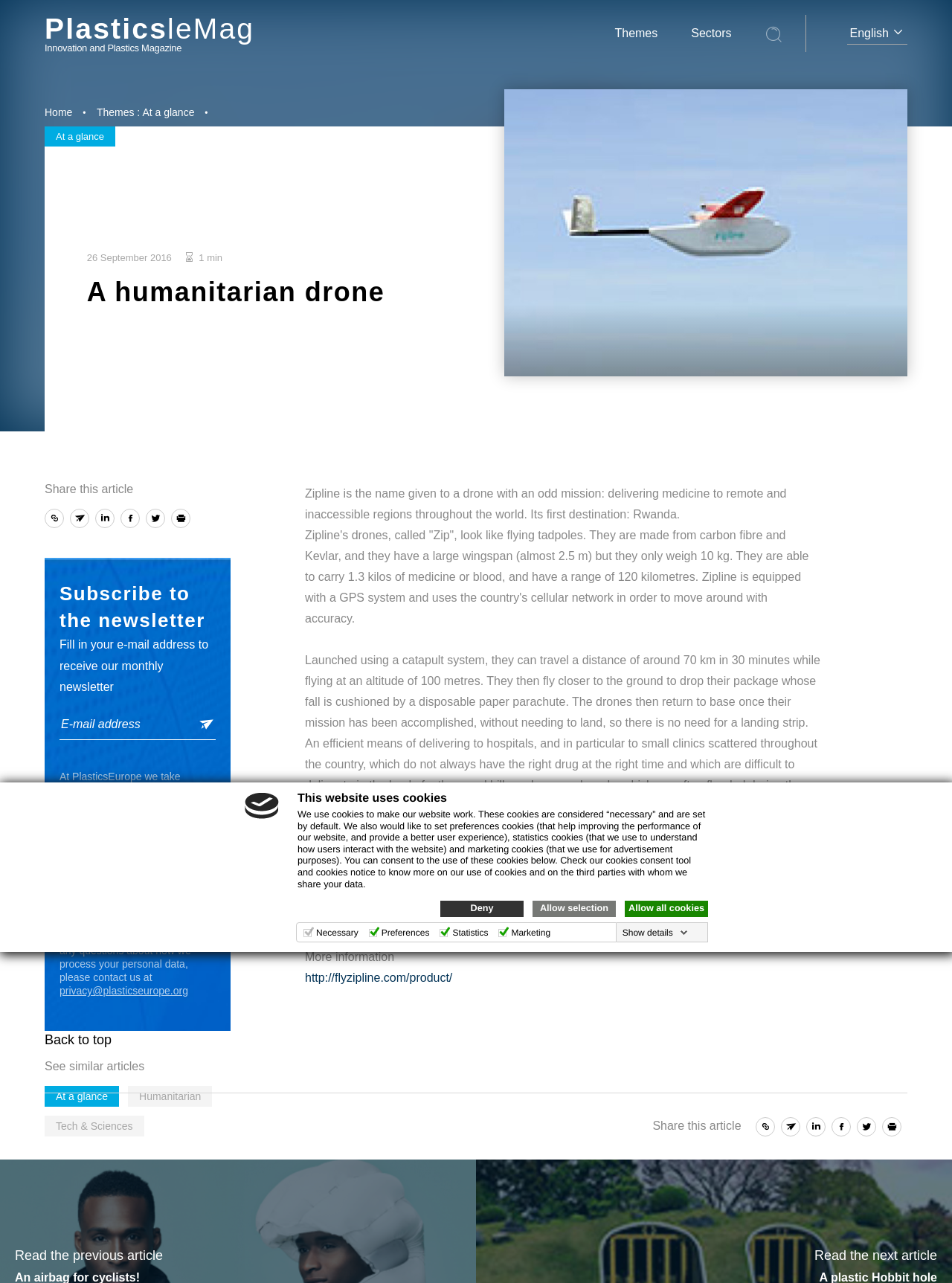Determine the bounding box coordinates for the region that must be clicked to execute the following instruction: "Click the 'Themes' link".

[0.642, 0.021, 0.691, 0.031]